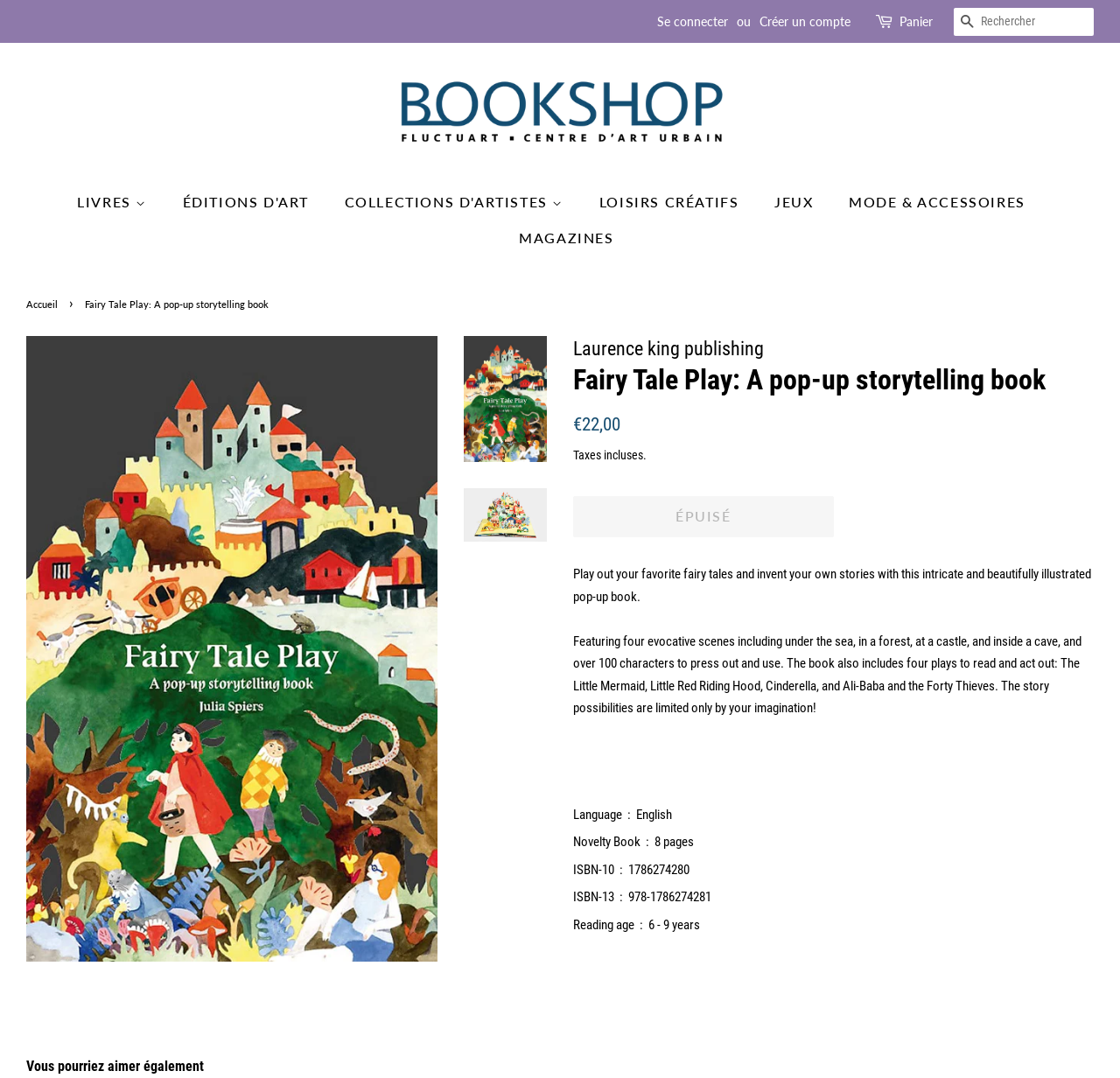With reference to the image, please provide a detailed answer to the following question: How many pages does the book have?

The number of pages in the book can be found in the product details section, where it is specified as 'Novelty Book : 8 pages'.